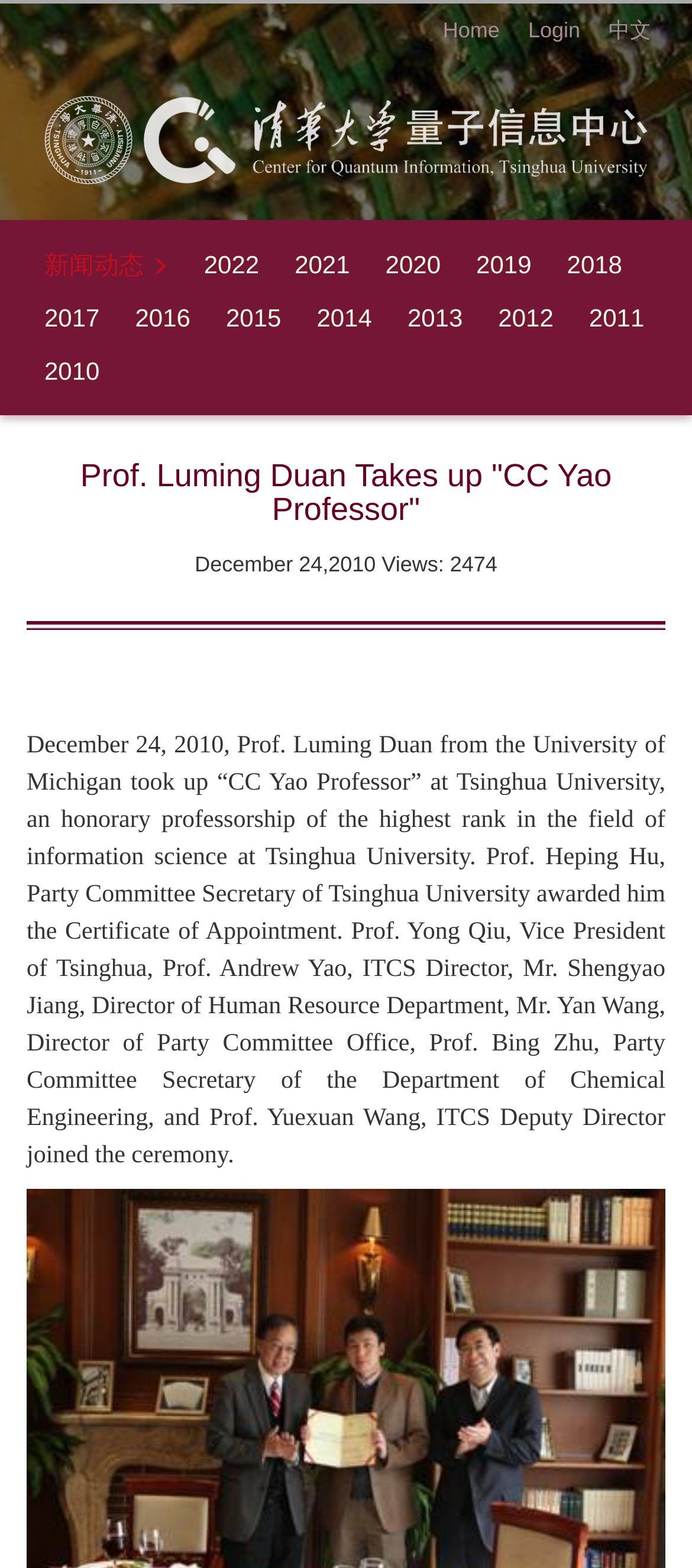Identify the bounding box of the UI component described as: "2012".

[0.694, 0.185, 0.825, 0.219]